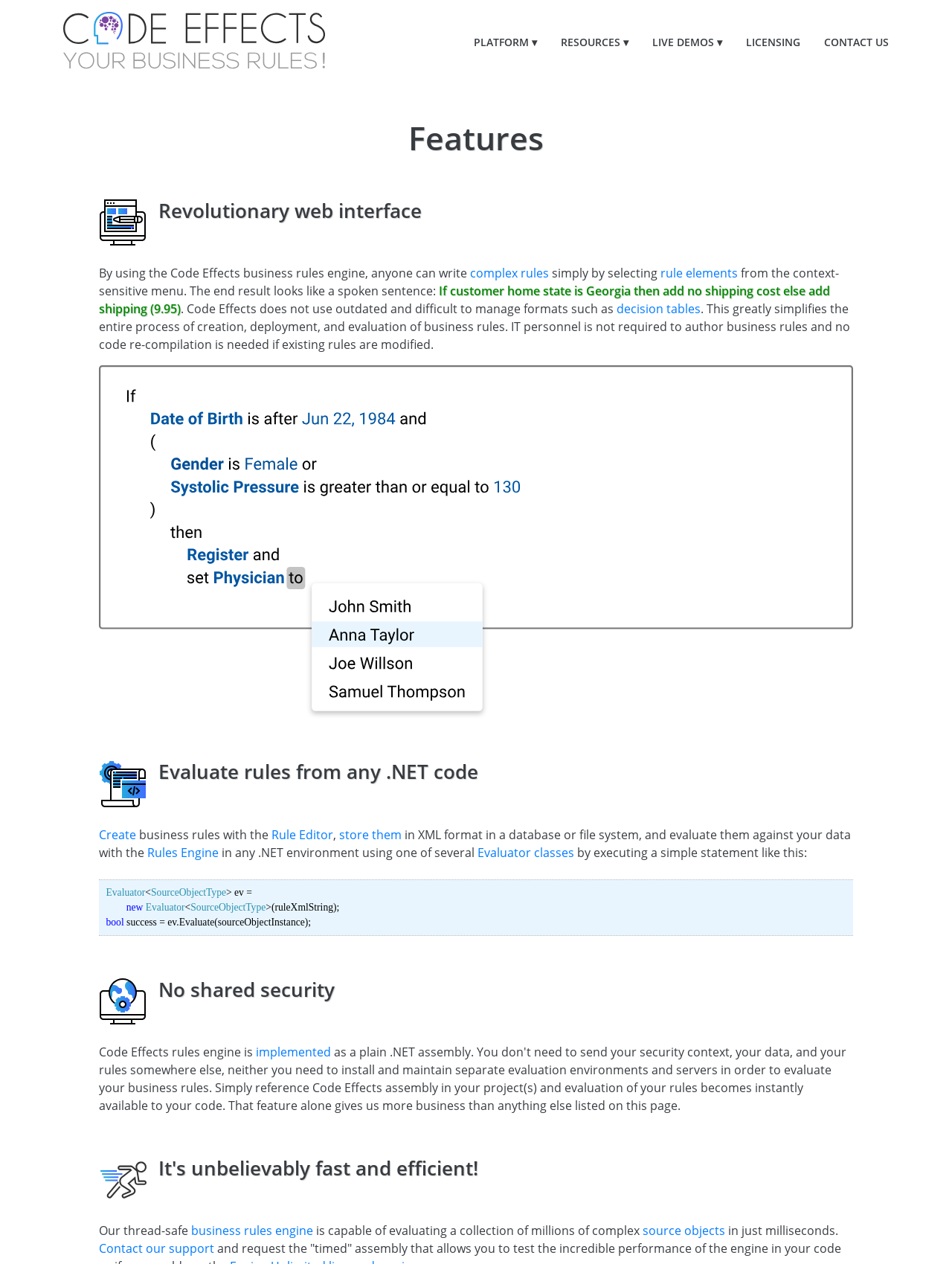Highlight the bounding box coordinates of the region I should click on to meet the following instruction: "Click on the 'Code Effects' link".

[0.066, 0.009, 0.166, 0.055]